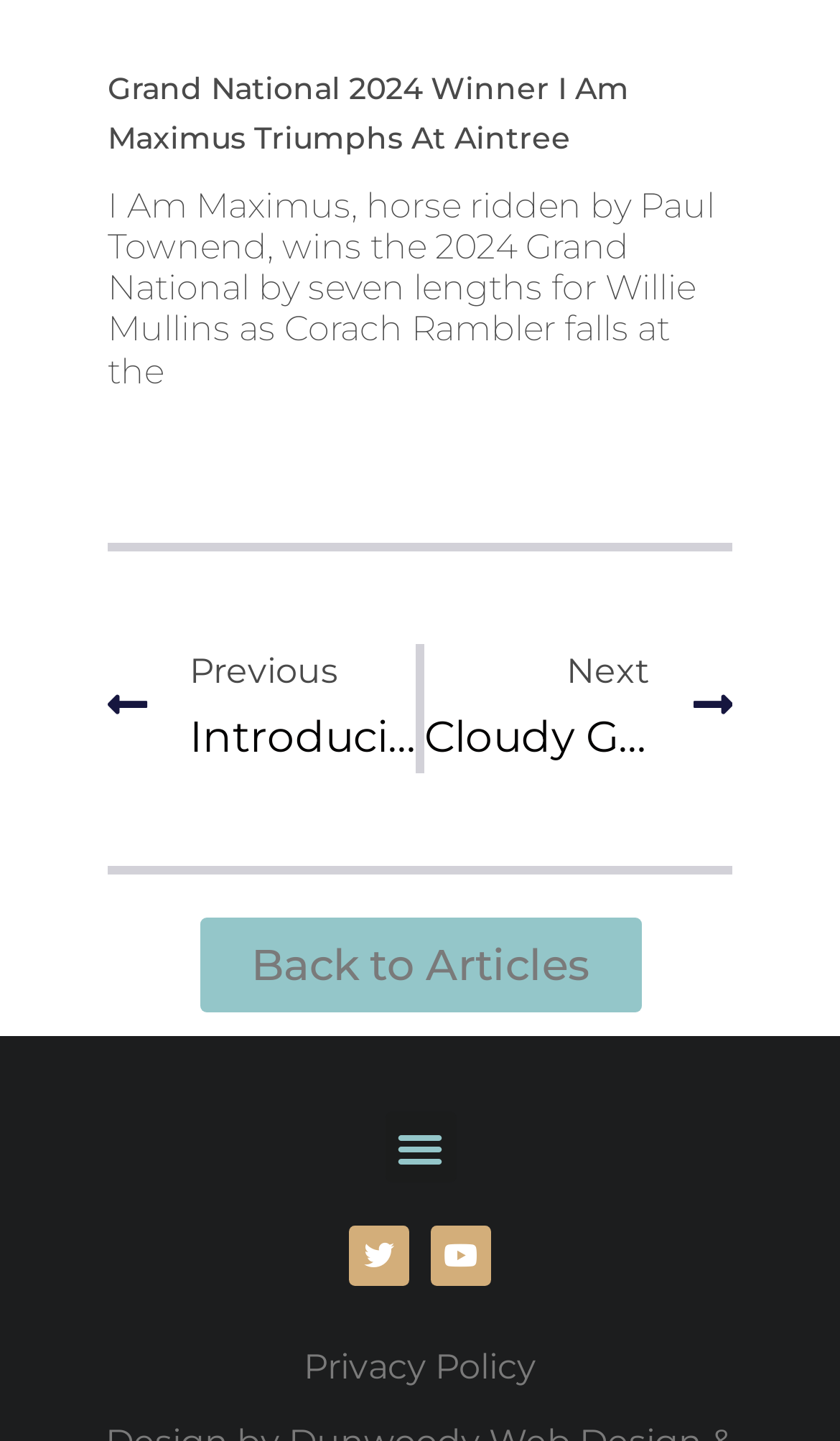Locate the bounding box coordinates of the area to click to fulfill this instruction: "Read the article about Grand National 2024 winner". The bounding box should be presented as four float numbers between 0 and 1, in the order [left, top, right, bottom].

[0.128, 0.044, 0.872, 0.115]